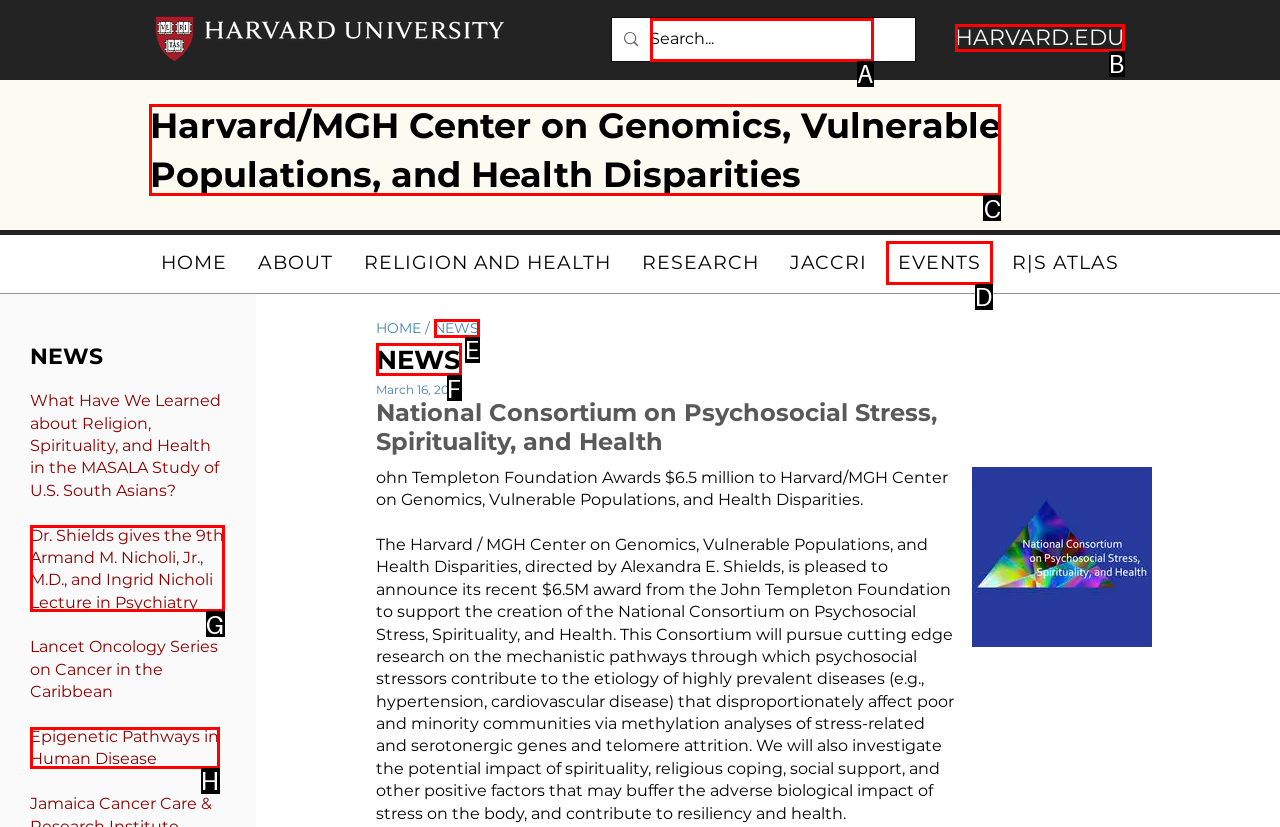Point out the HTML element I should click to achieve the following: Search for something Reply with the letter of the selected element.

None